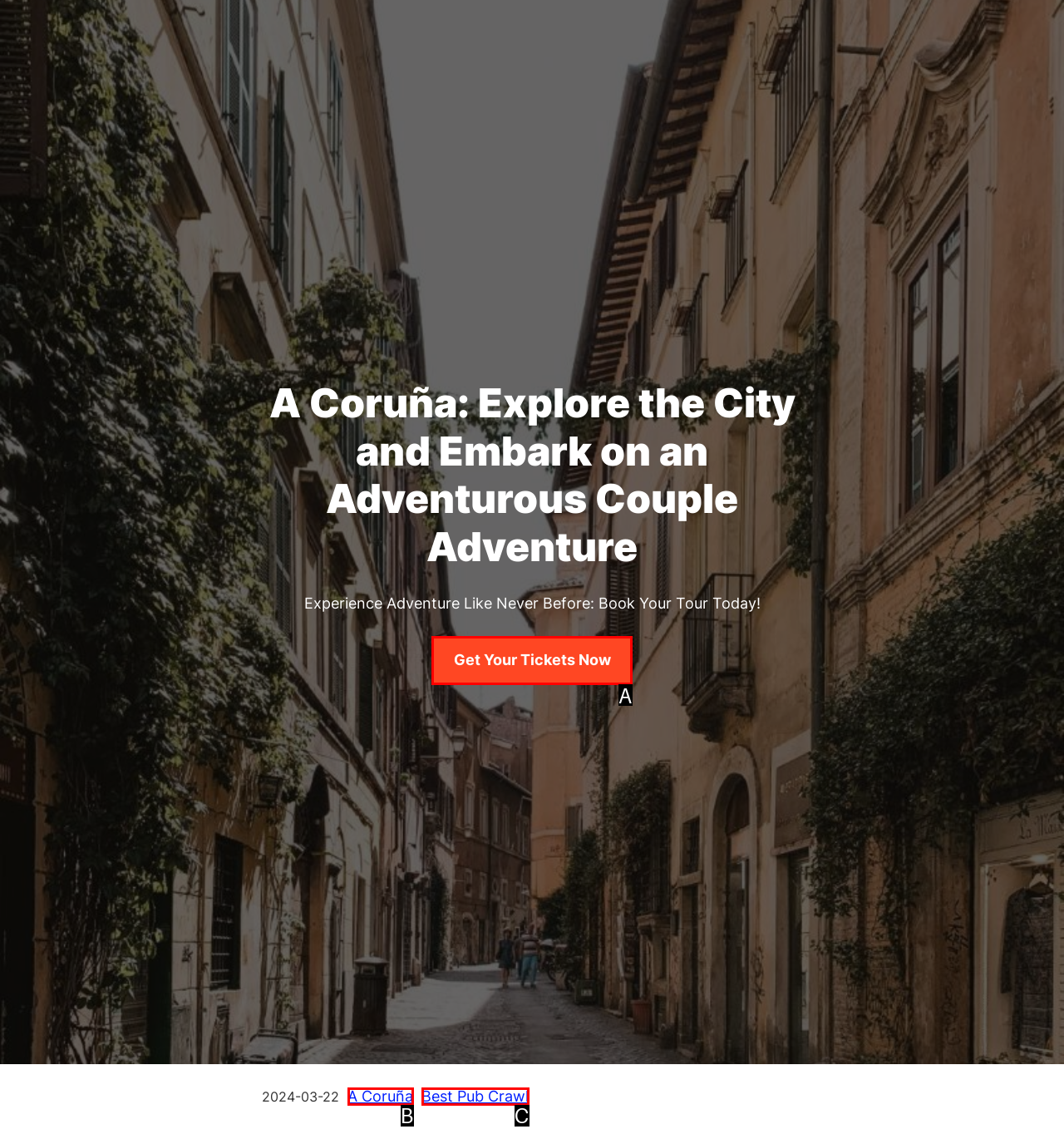Determine the HTML element that best matches this description: A Coruña from the given choices. Respond with the corresponding letter.

B